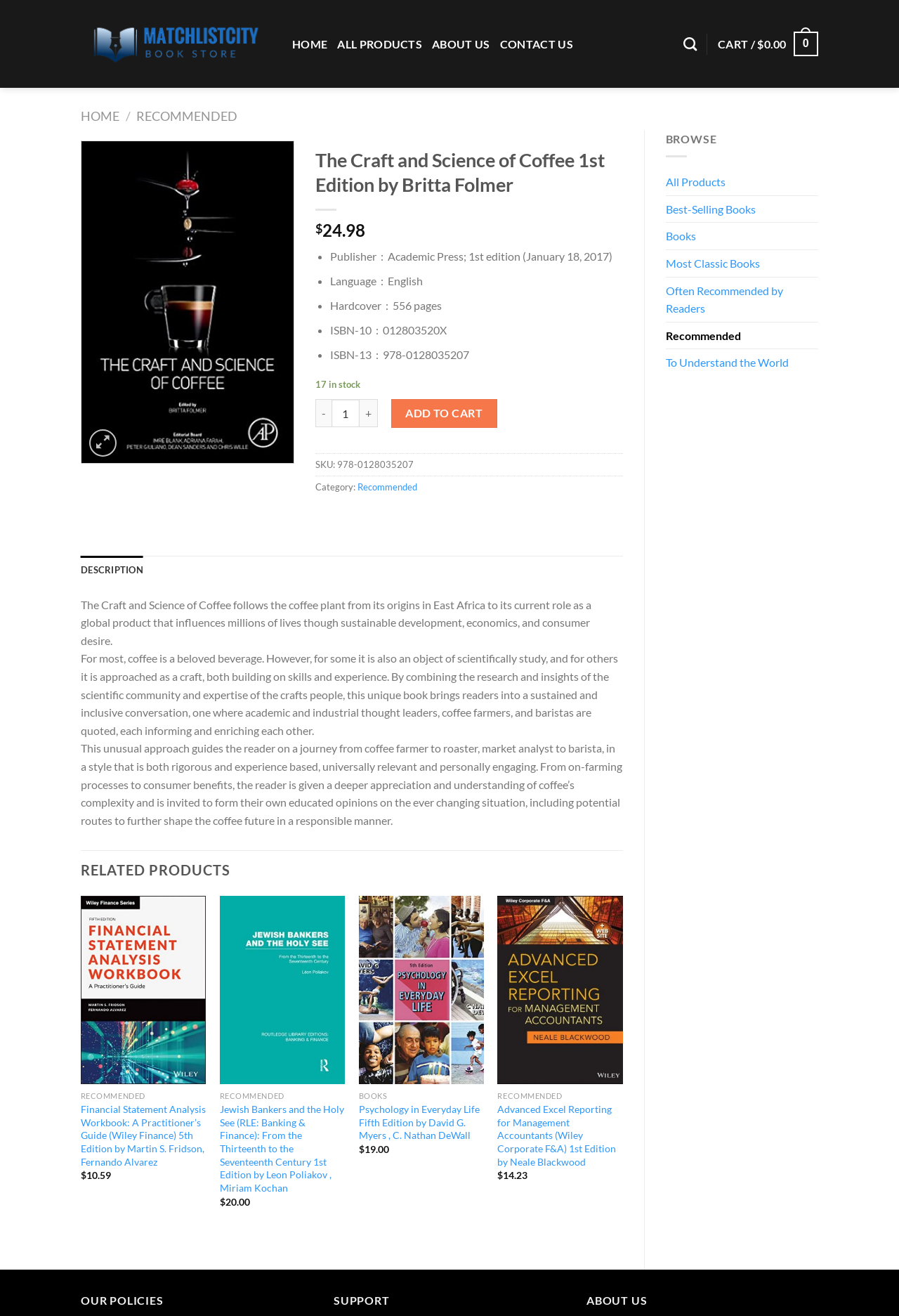Extract the top-level heading from the webpage and provide its text.

The Craft and Science of Coffee 1st Edition by Britta Folmer